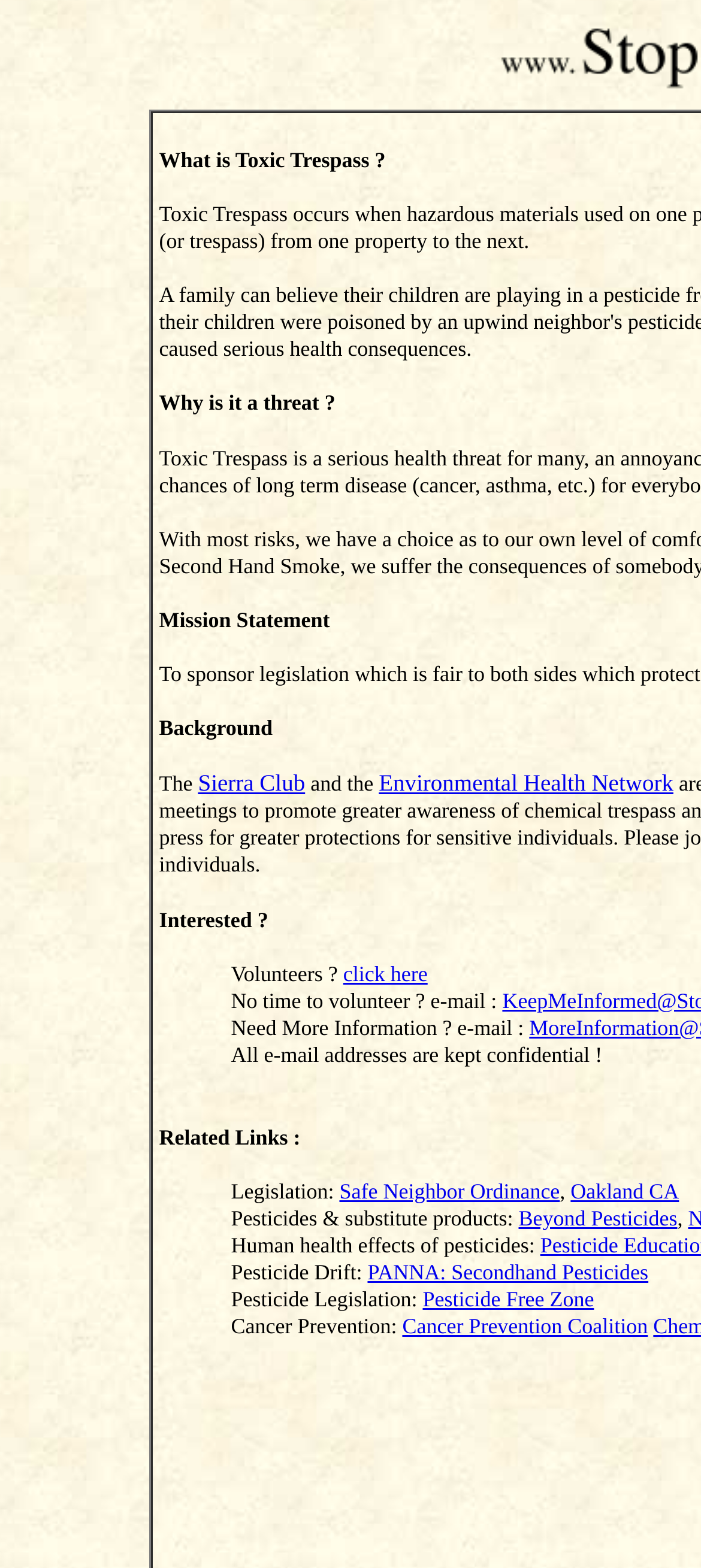Can I find information on pesticide-free zones?
Can you provide an in-depth and detailed response to the question?

The webpage provides a related link to 'Pesticide Free Zone', which suggests that information on pesticide-free zones is available through this link.